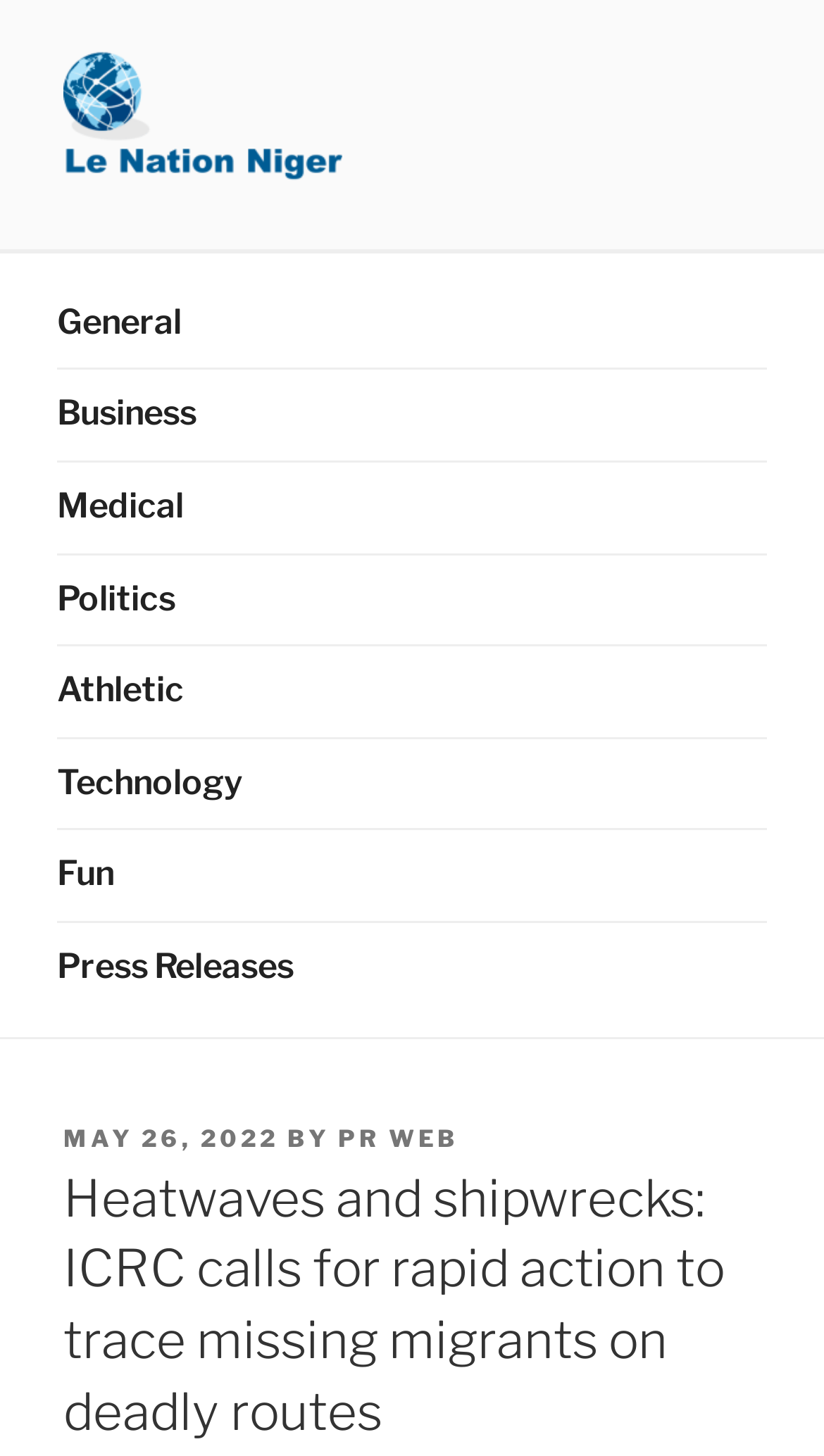How many categories are in the top menu?
Make sure to answer the question with a detailed and comprehensive explanation.

I counted the number of links under the 'Top Menu' navigation element, which are 'General', 'Business', 'Medical', 'Politics', 'Athletic', 'Technology', 'Fun', and 'Press Releases'. Therefore, there are 8 categories in the top menu.